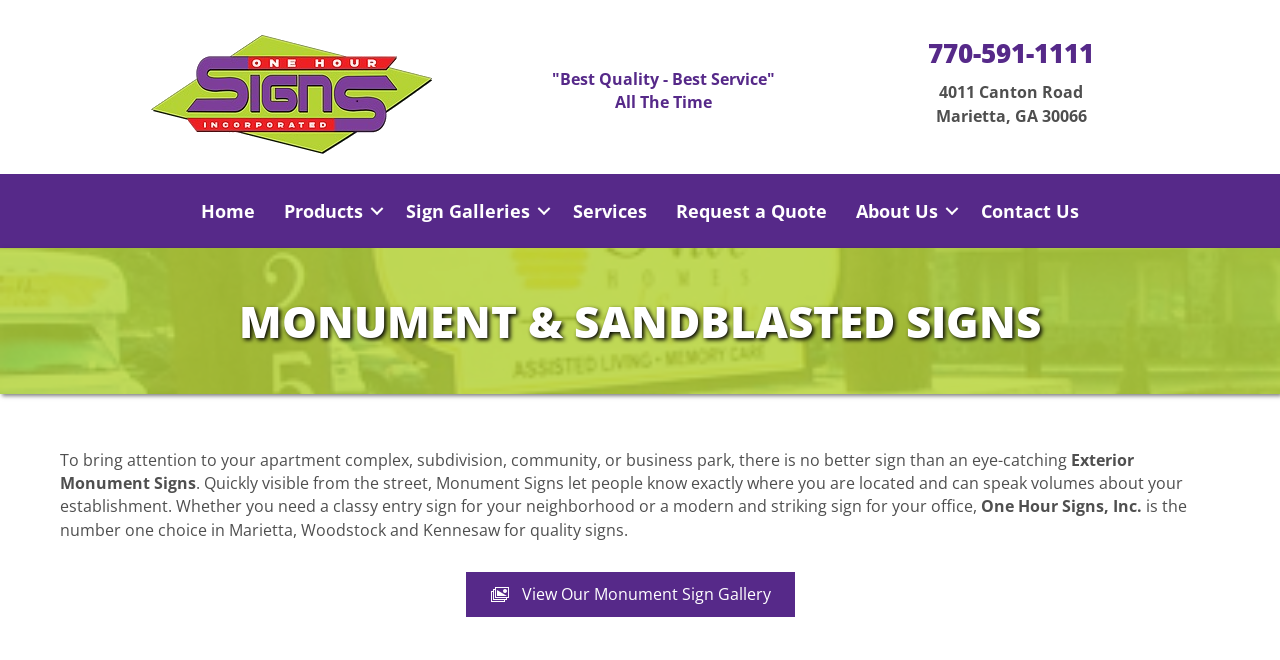Find and specify the bounding box coordinates that correspond to the clickable region for the instruction: "Navigate to the 'About Us' page".

[0.658, 0.279, 0.755, 0.361]